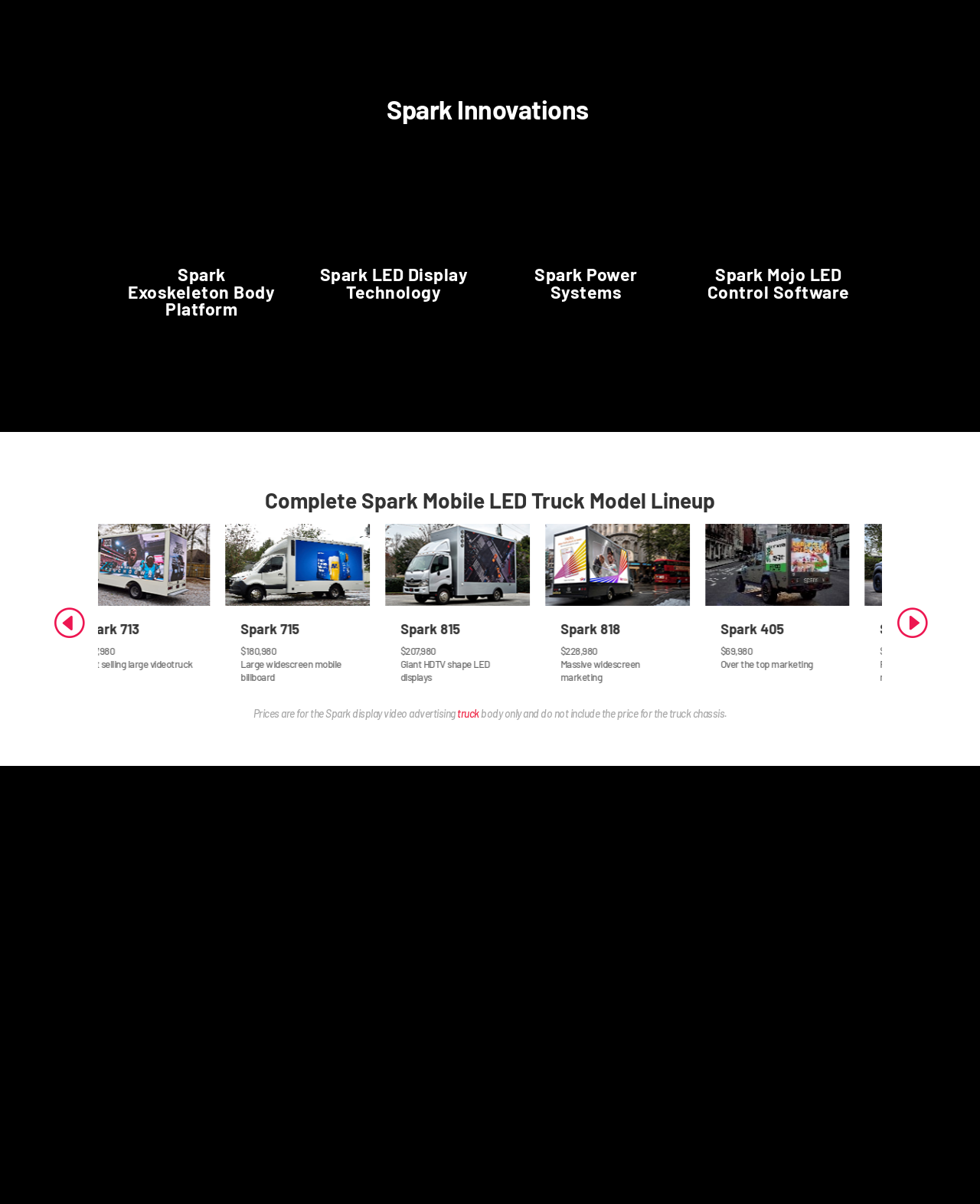Highlight the bounding box coordinates of the element you need to click to perform the following instruction: "View Spark on Facebook."

[0.774, 0.824, 0.808, 0.852]